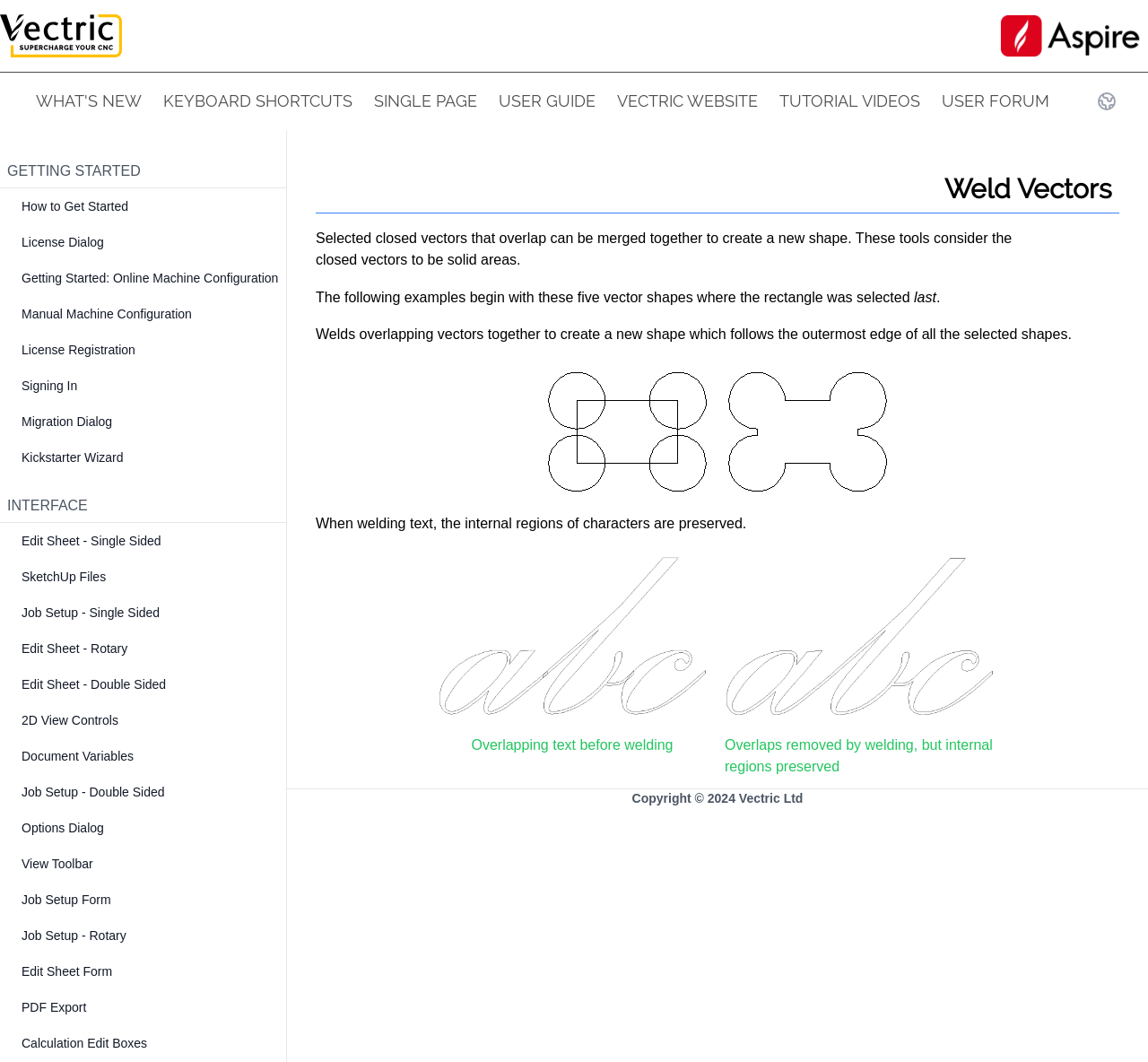Please identify the bounding box coordinates of the element that needs to be clicked to execute the following command: "Click on the 'WHAT'S NEW' link". Provide the bounding box using four float numbers between 0 and 1, formatted as [left, top, right, bottom].

[0.031, 0.084, 0.123, 0.107]